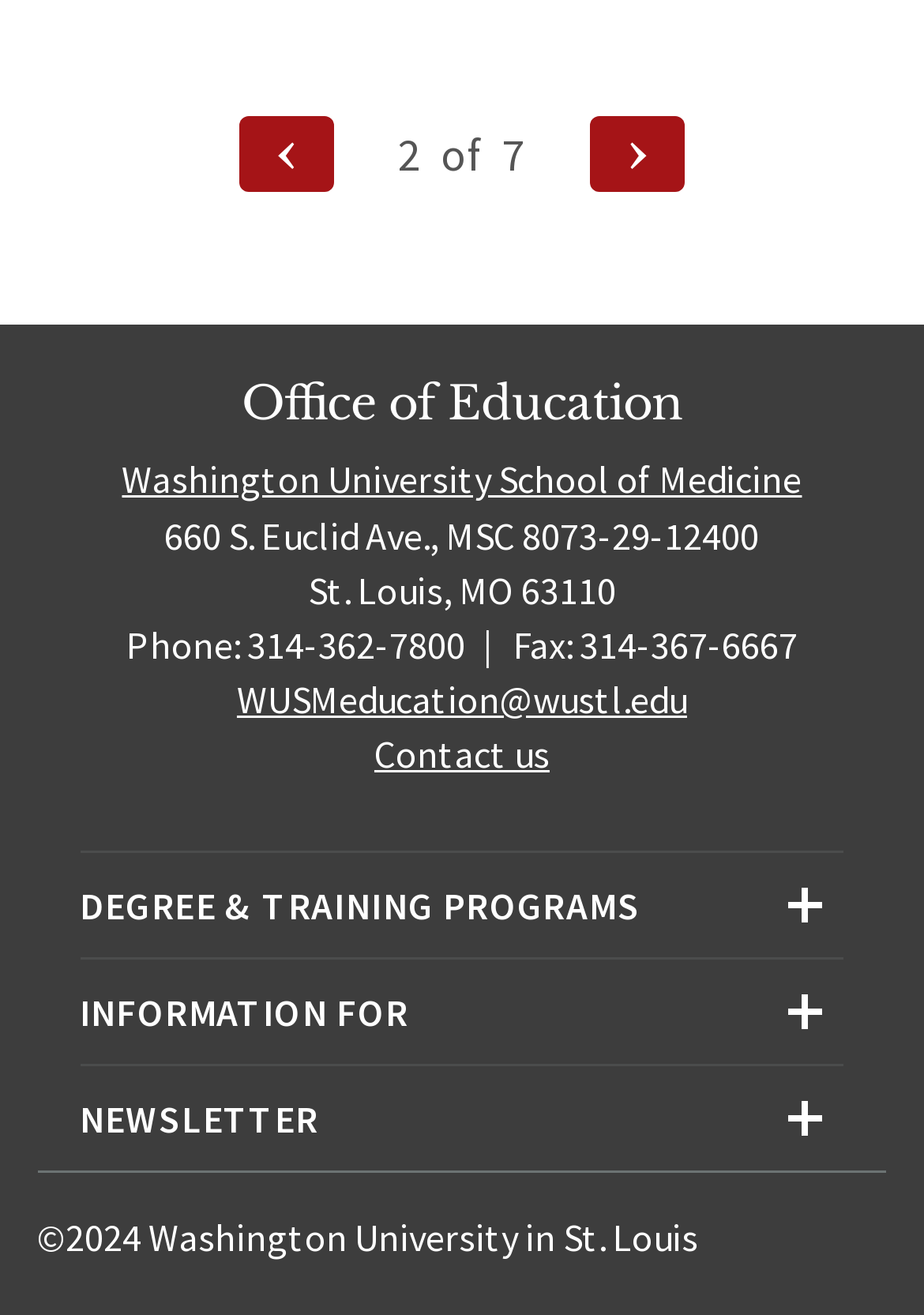Please answer the following question using a single word or phrase: 
What is the address of the office?

660 S. Euclid Ave., MSC 8073-29-12400, St. Louis, MO 63110